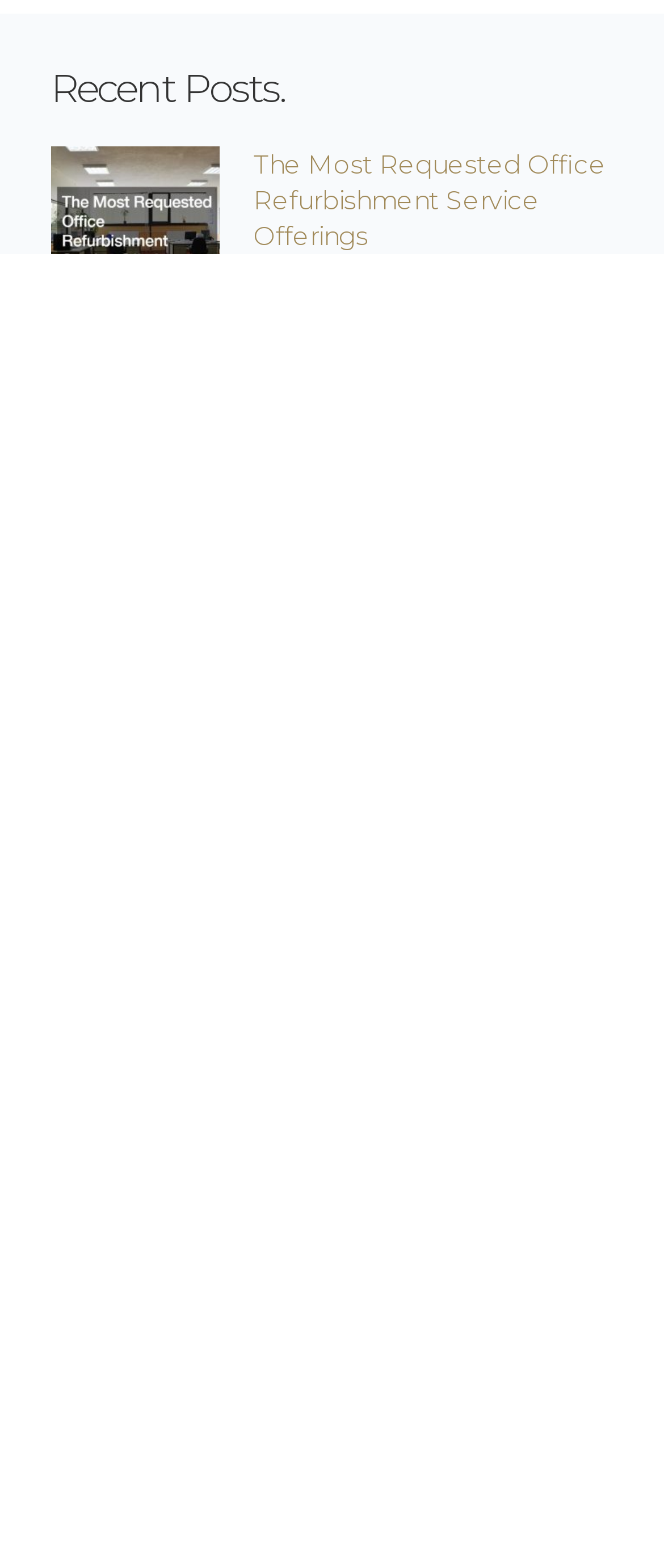Please determine the bounding box coordinates of the element to click in order to execute the following instruction: "browse categories". The coordinates should be four float numbers between 0 and 1, specified as [left, top, right, bottom].

[0.077, 0.944, 0.923, 0.974]